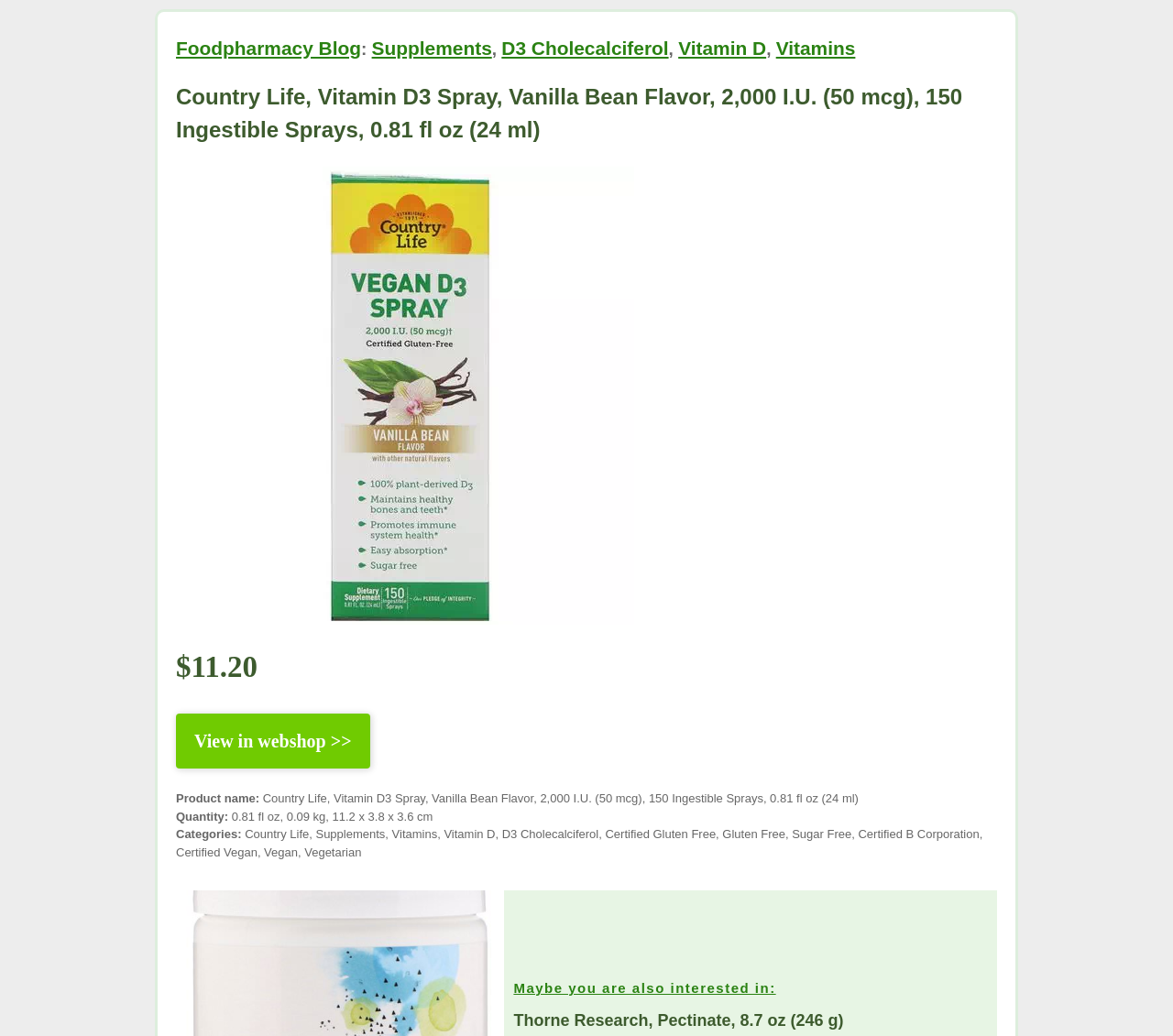Indicate the bounding box coordinates of the element that must be clicked to execute the instruction: "Learn about product categories". The coordinates should be given as four float numbers between 0 and 1, i.e., [left, top, right, bottom].

[0.15, 0.799, 0.206, 0.812]